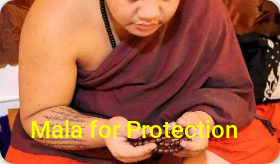Respond with a single word or phrase:
What is the monk wearing?

Traditional robes